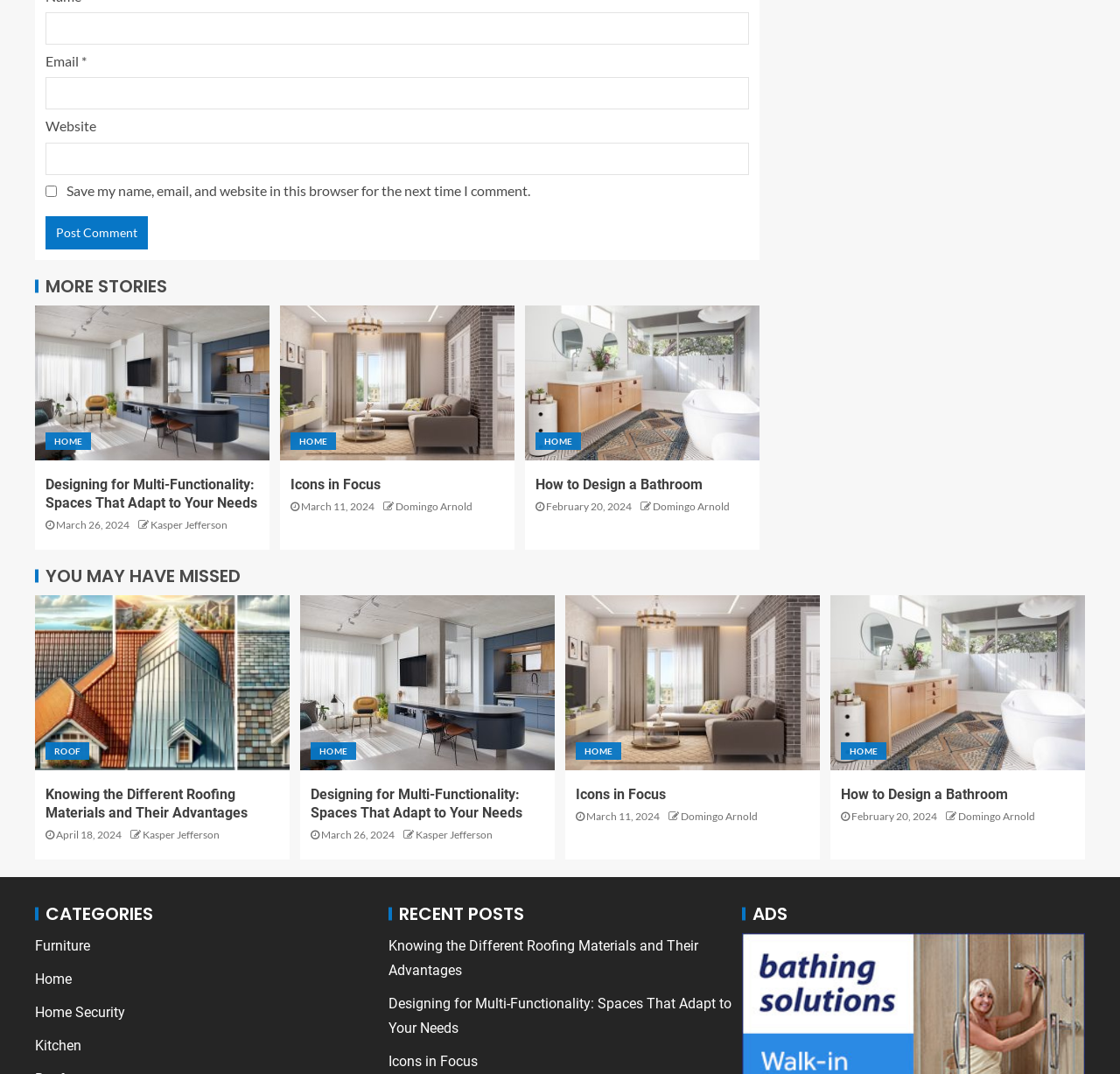How many links are there under 'MORE STORIES'?
Please provide a comprehensive and detailed answer to the question.

I counted the number of link elements under the heading 'MORE STORIES' and found three instances, indicating three links.